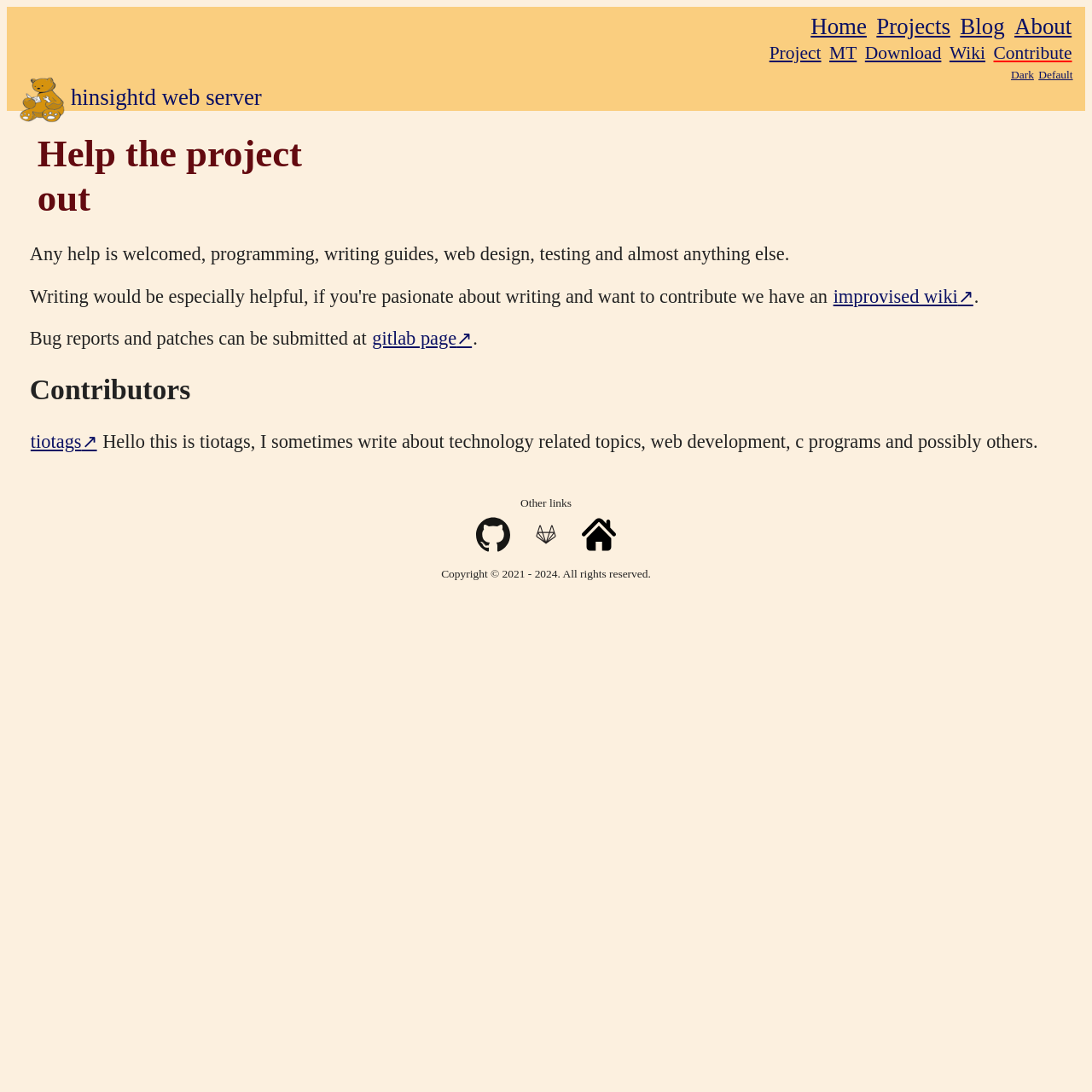What is the text of the first heading?
Answer with a single word or short phrase according to what you see in the image.

Help the project out